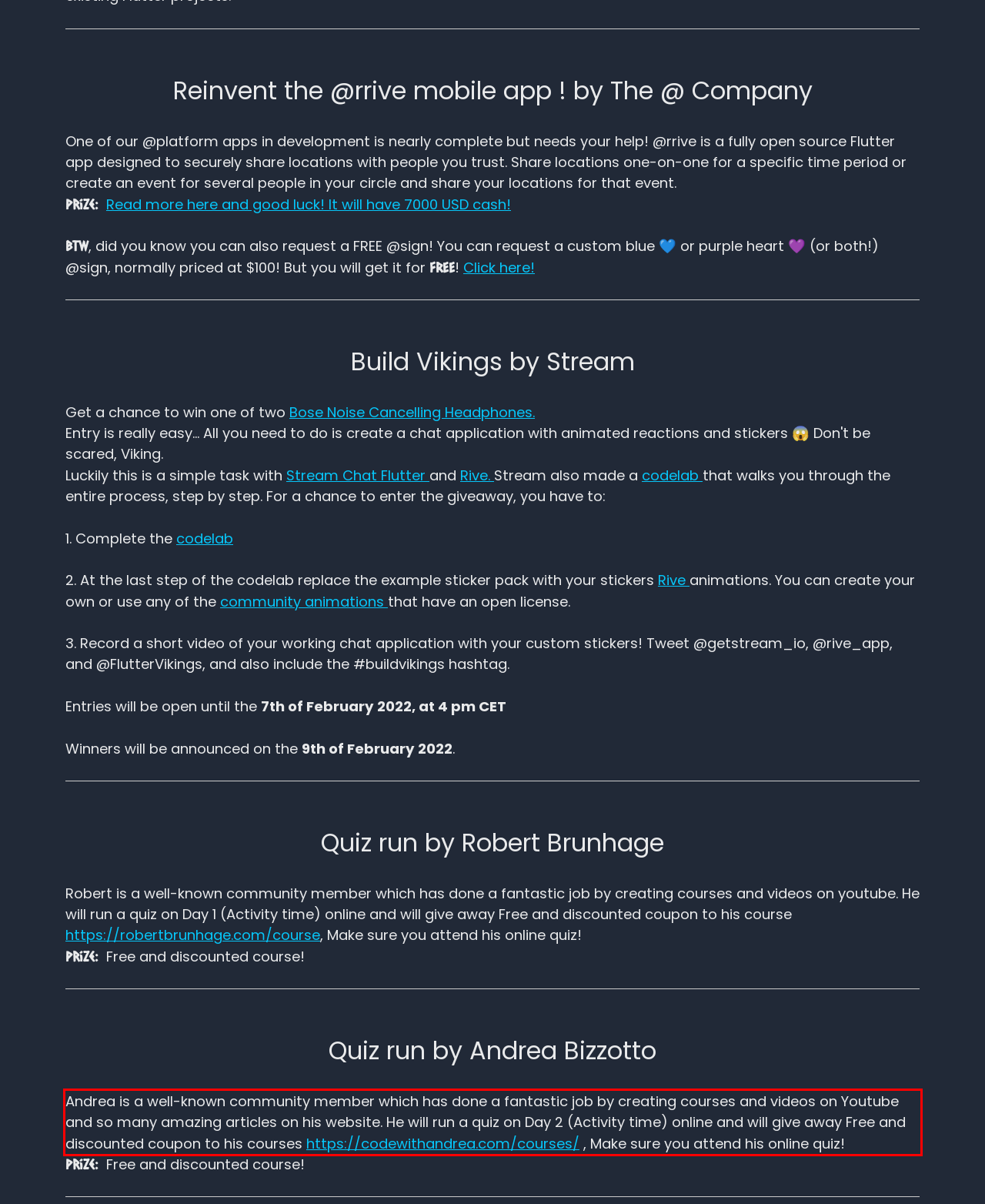By examining the provided screenshot of a webpage, recognize the text within the red bounding box and generate its text content.

Andrea is a well-known community member which has done a fantastic job by creating courses and videos on Youtube and so many amazing articles on his website. He will run a quiz on Day 2 (Activity time) online and will give away Free and discounted coupon to his courses https://codewithandrea.com/courses/ , Make sure you attend his online quiz!